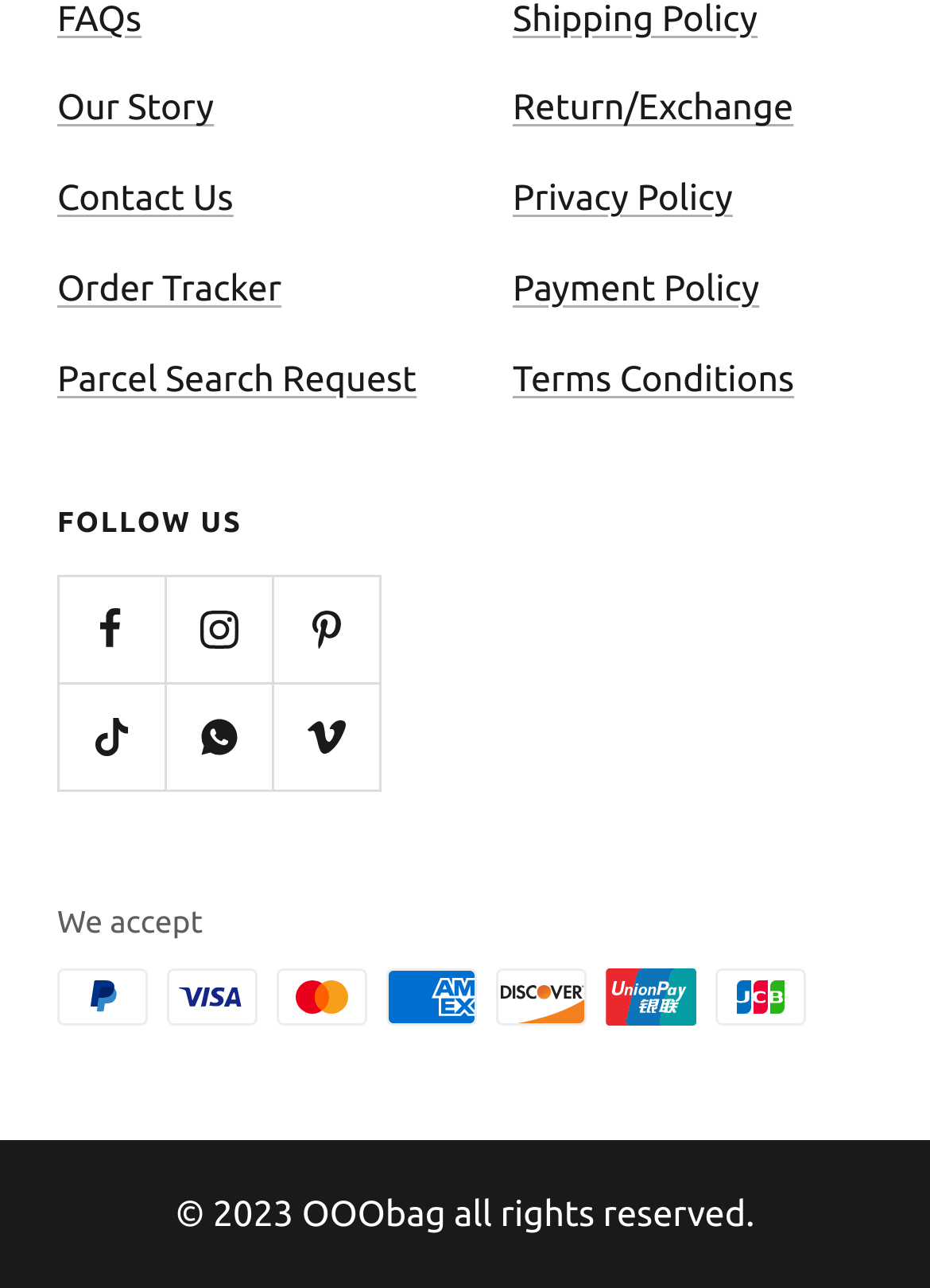Please give a short response to the question using one word or a phrase:
What is the position of the 'Return/Exchange' link?

Top-right